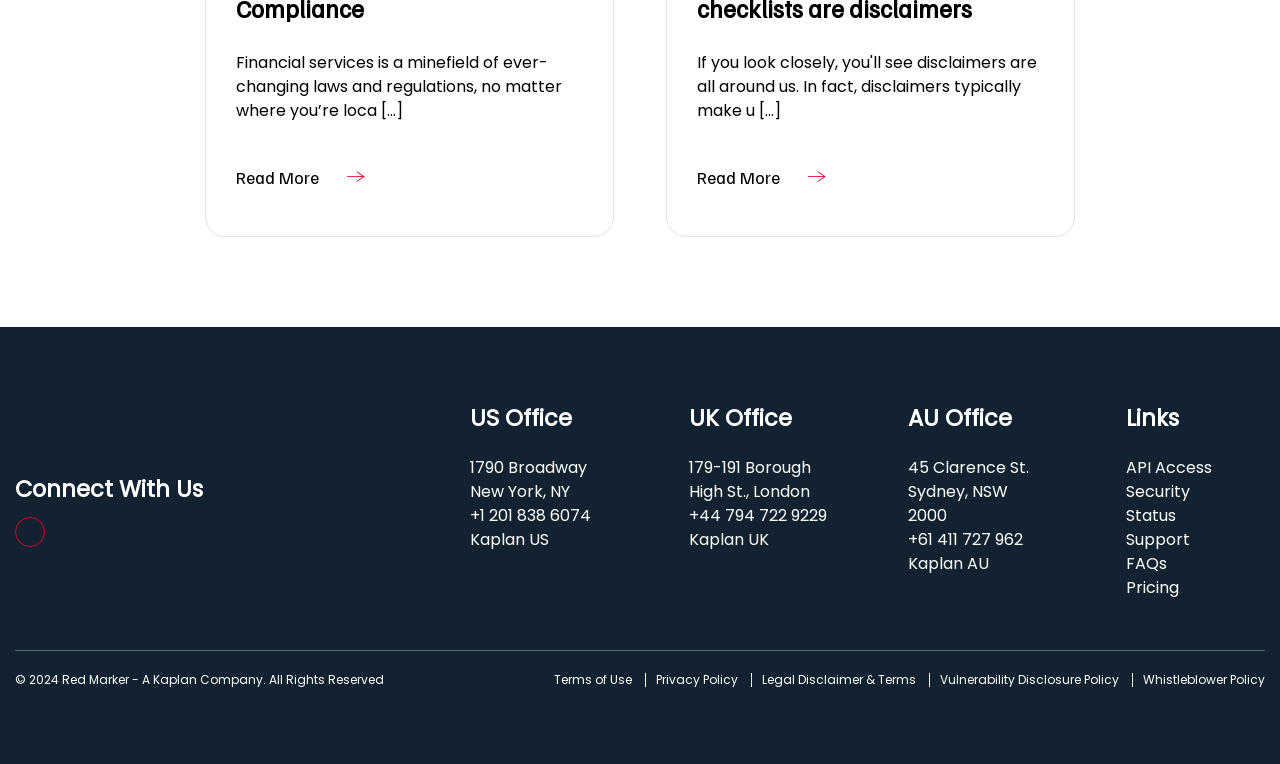Please identify the bounding box coordinates of the element I should click to complete this instruction: 'Click on the 'HOME' link'. The coordinates should be given as four float numbers between 0 and 1, like this: [left, top, right, bottom].

None